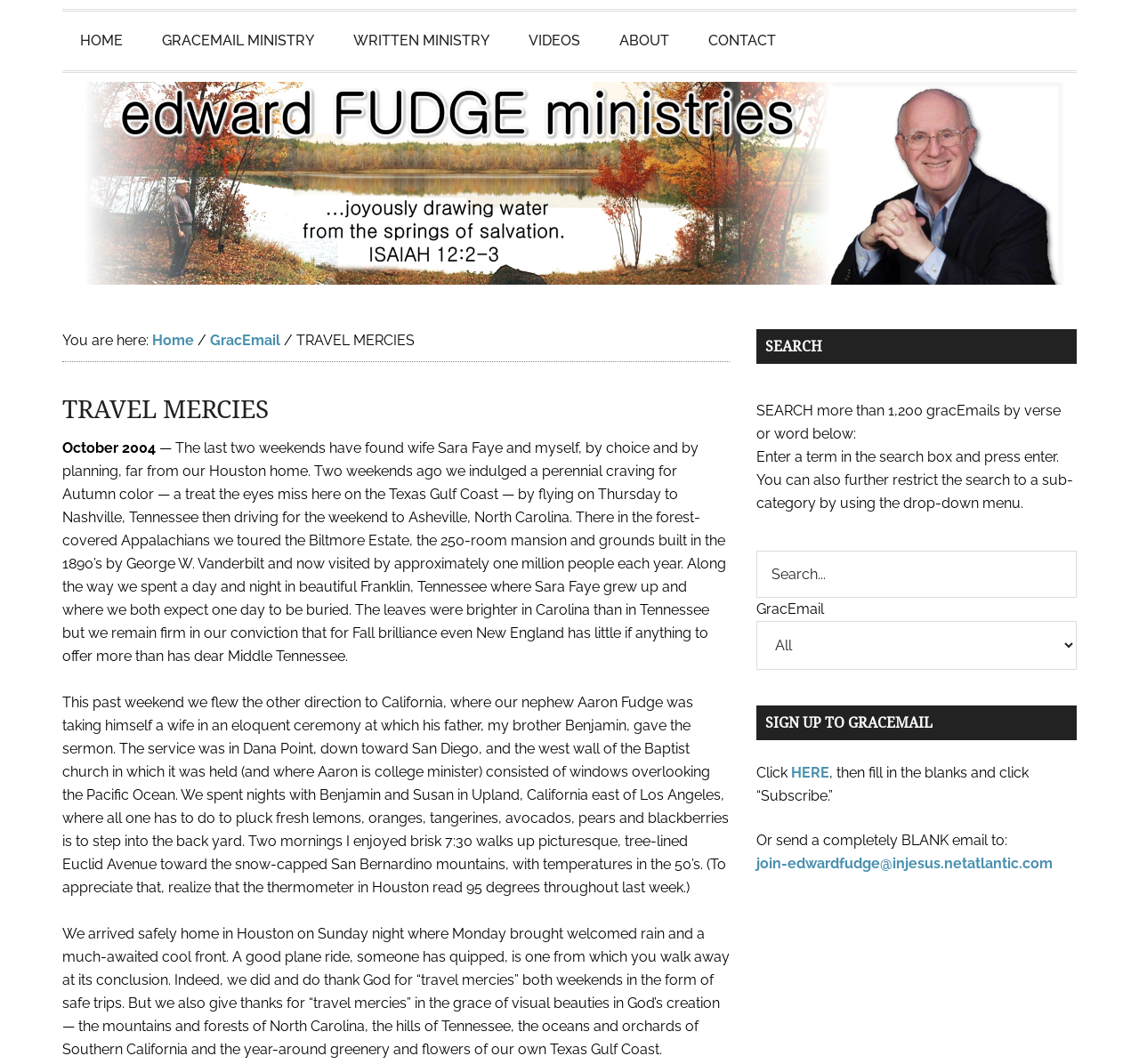Provide the bounding box coordinates for the area that should be clicked to complete the instruction: "Search for GracEmail".

[0.664, 0.518, 0.945, 0.63]